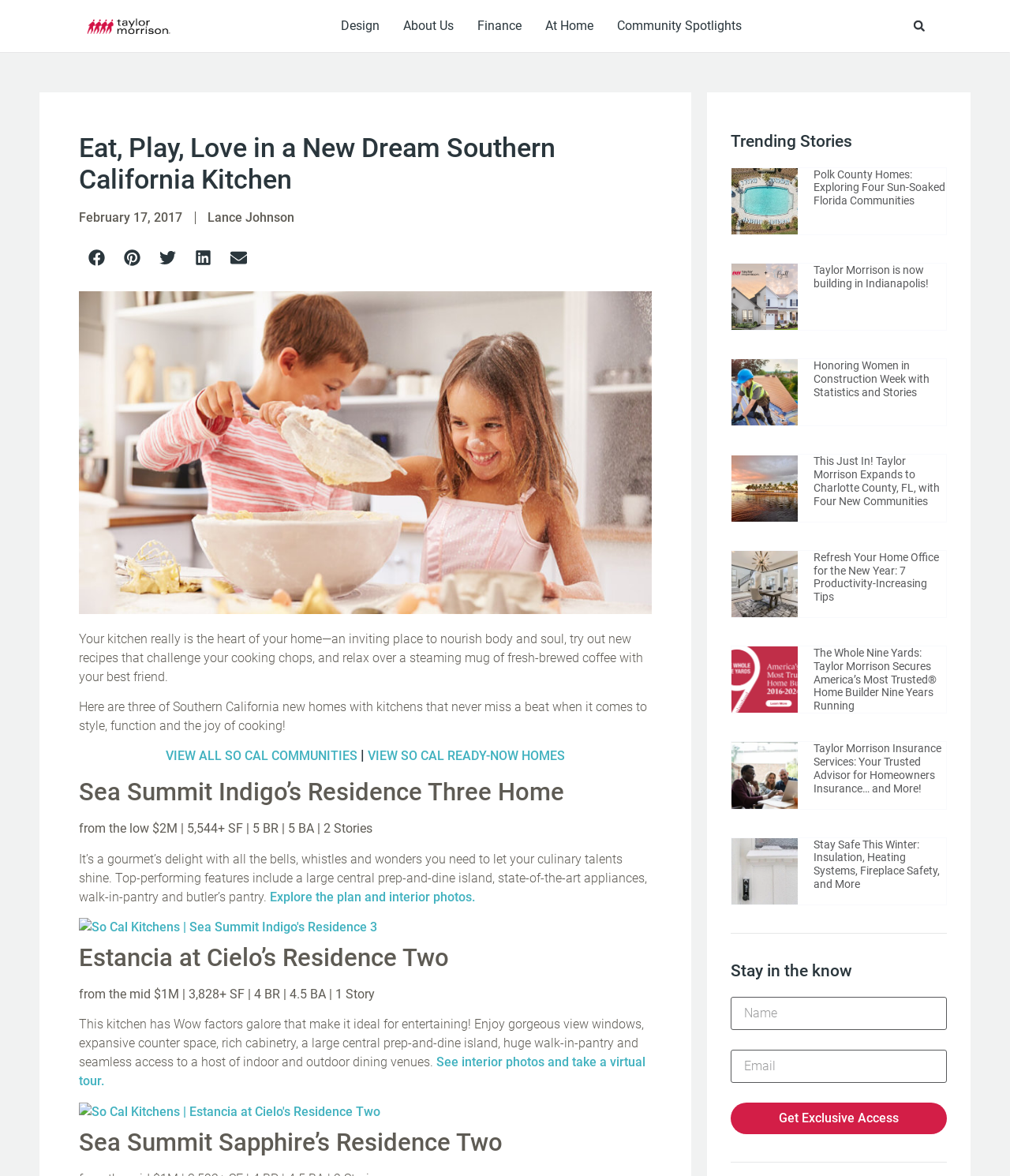What is the theme of the kitchens featured on this webpage?
Respond to the question with a well-detailed and thorough answer.

Based on the webpage content, it appears that the kitchens featured are from Southern California, as indicated by the heading 'Eat, Play, Love in a New Dream Southern California Kitchen' and the descriptions of the kitchens.